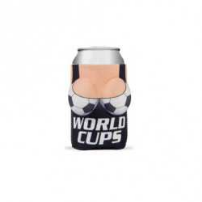What type of humor does the can cooler incorporate?
Refer to the image and respond with a one-word or short-phrase answer.

Playful and irreverent